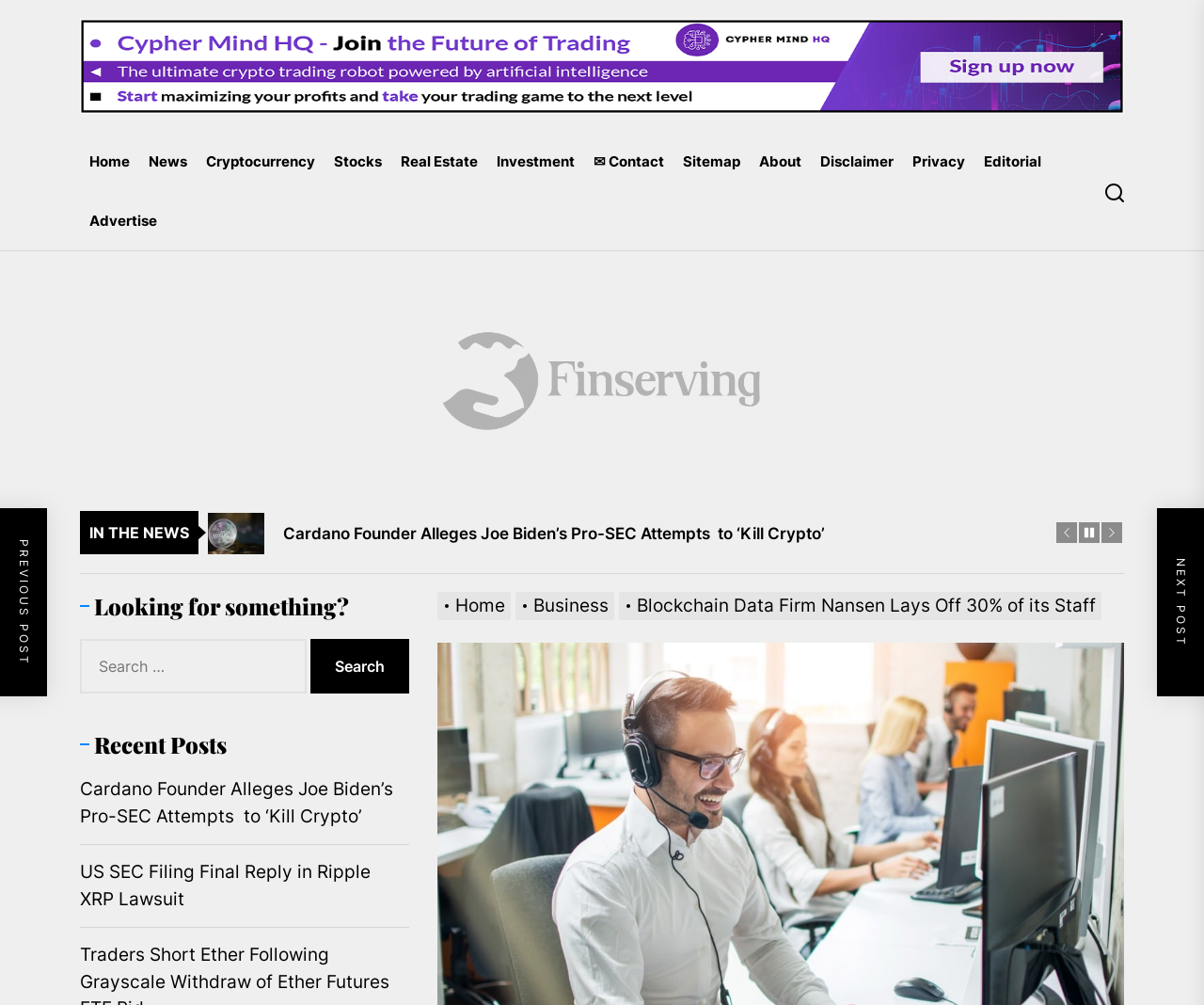Determine the bounding box coordinates of the section to be clicked to follow the instruction: "Contact us". The coordinates should be given as four float numbers between 0 and 1, formatted as [left, top, right, bottom].

[0.485, 0.132, 0.559, 0.191]